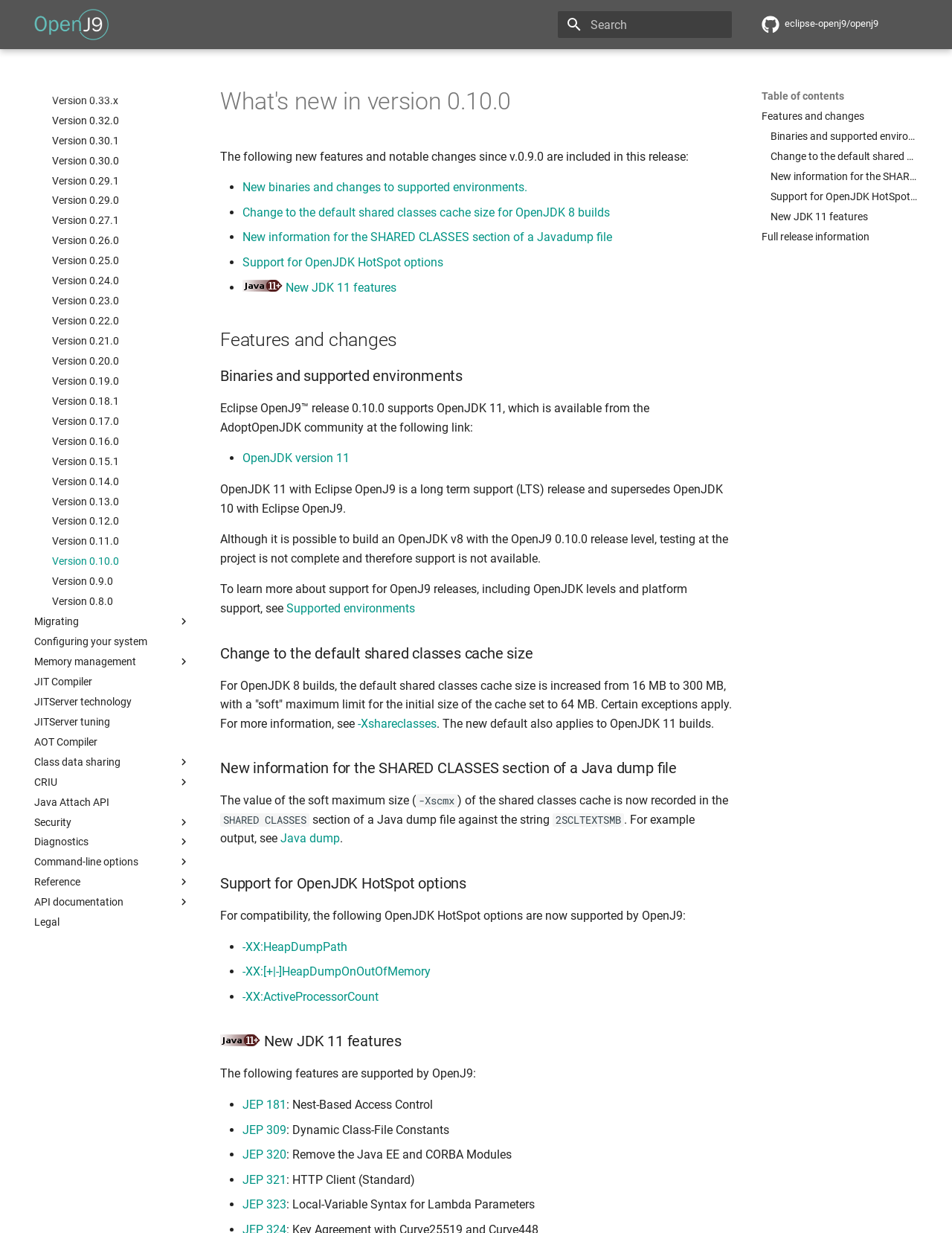Can you find the bounding box coordinates of the area I should click to execute the following instruction: "Learn about migrating to OpenJ9"?

[0.036, 0.499, 0.2, 0.51]